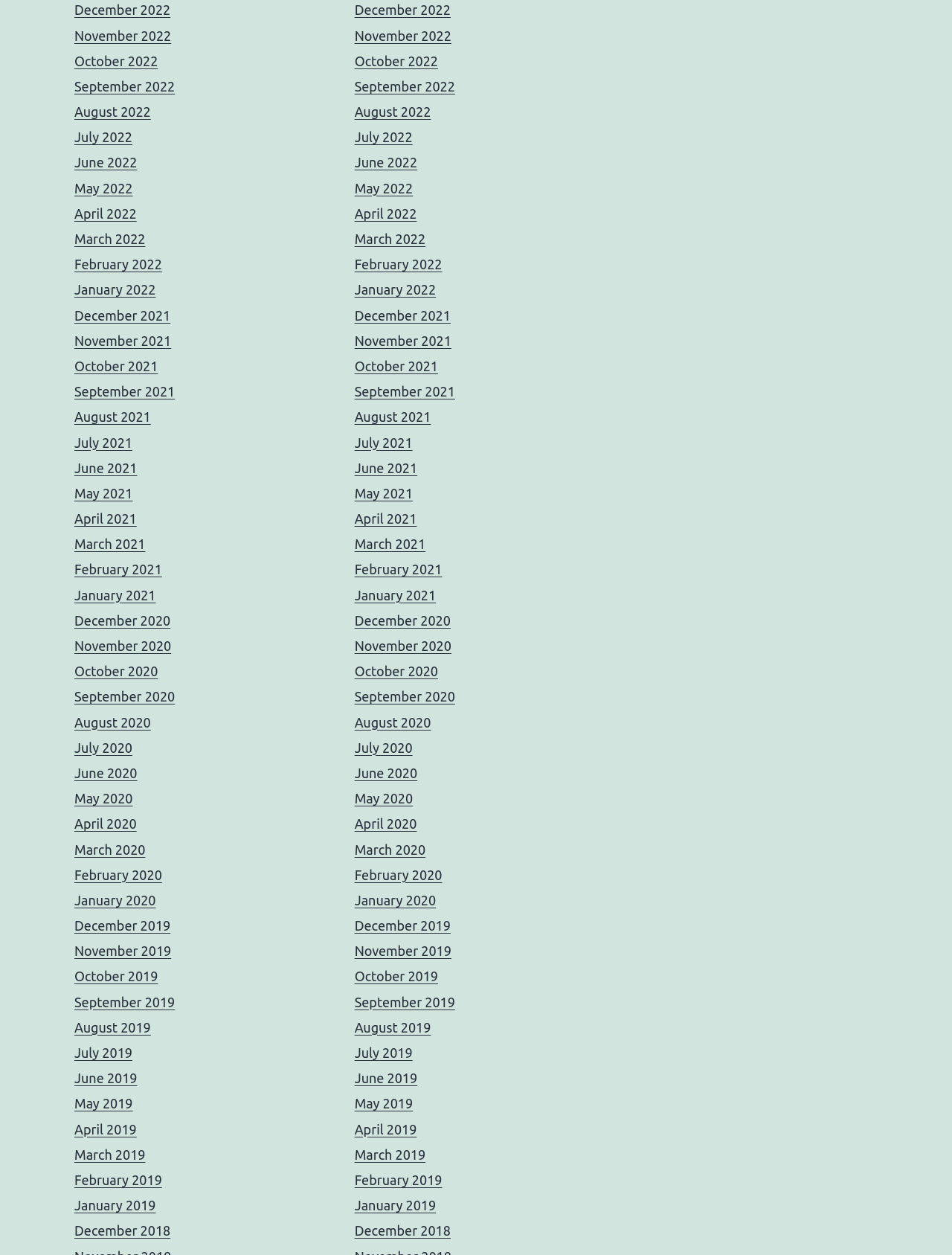What is the position of August 2021 relative to July 2021?
Make sure to answer the question with a detailed and comprehensive explanation.

By comparing the y-coordinates of the bounding boxes of the links 'August 2021' and 'July 2021', I found that 'August 2021' is located below 'July 2021' on the webpage.